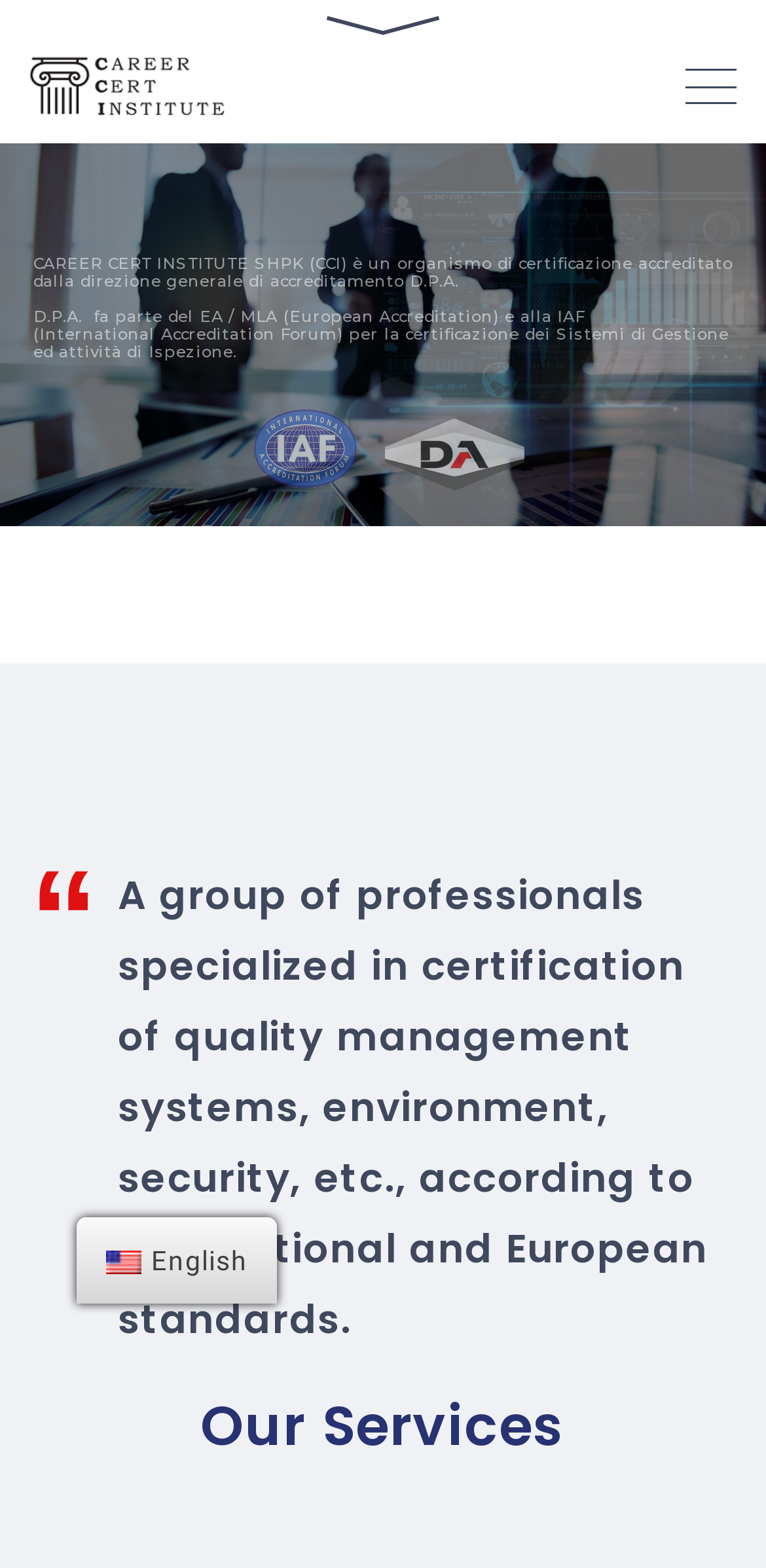What language is the webpage currently in?
Please use the image to deliver a detailed and complete answer.

I found the answer by looking at the link element with the text 'en_US English' which indicates that the webpage is currently in English.